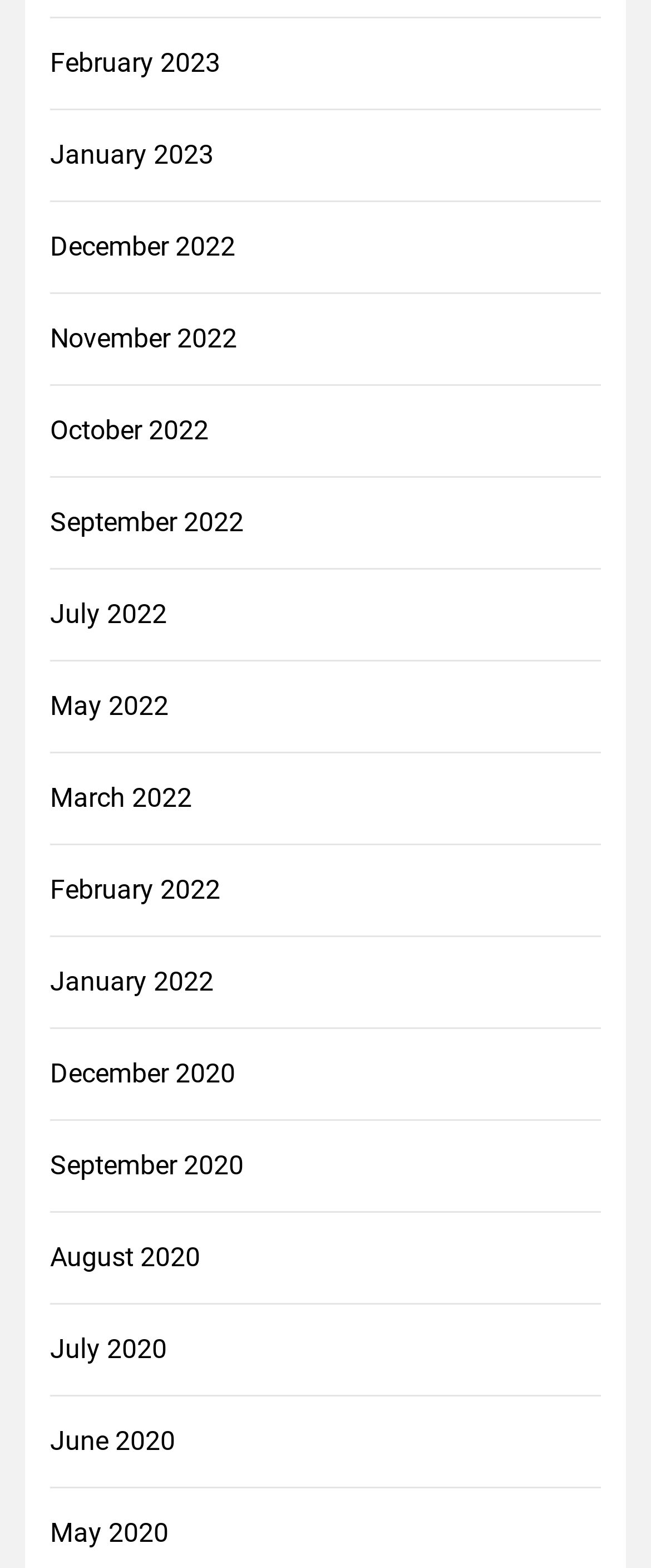Predict the bounding box of the UI element that fits this description: "September 2020".

[0.077, 0.73, 0.391, 0.756]